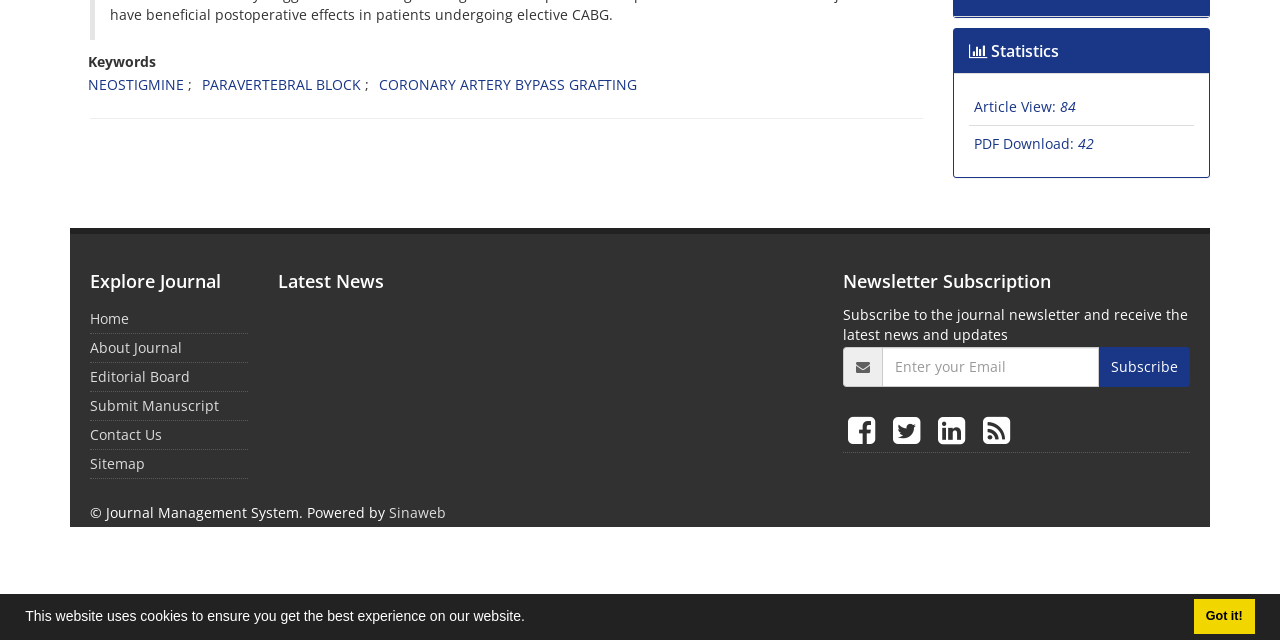Find the bounding box coordinates for the element described here: "Home".

[0.07, 0.483, 0.101, 0.513]